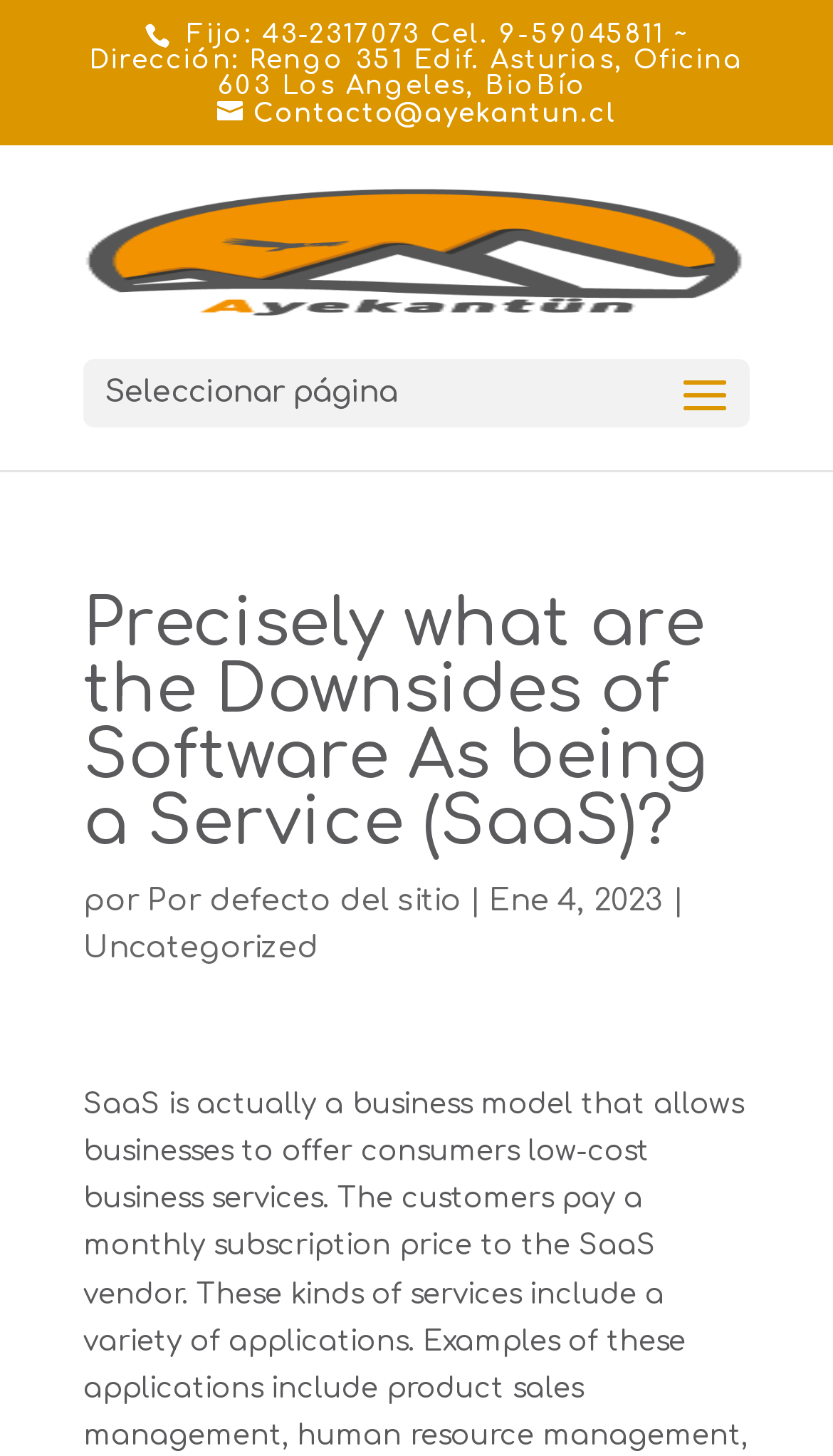Provide a thorough and detailed response to the question by examining the image: 
What is the address of Ayekantün?

I found the address of Ayekantün by looking at the static text element at the top of the page, which contains the contact information of Ayekantün, including the address Rengo 351 Edif. Asturias, Oficina 603 Los Angeles, BioBío.